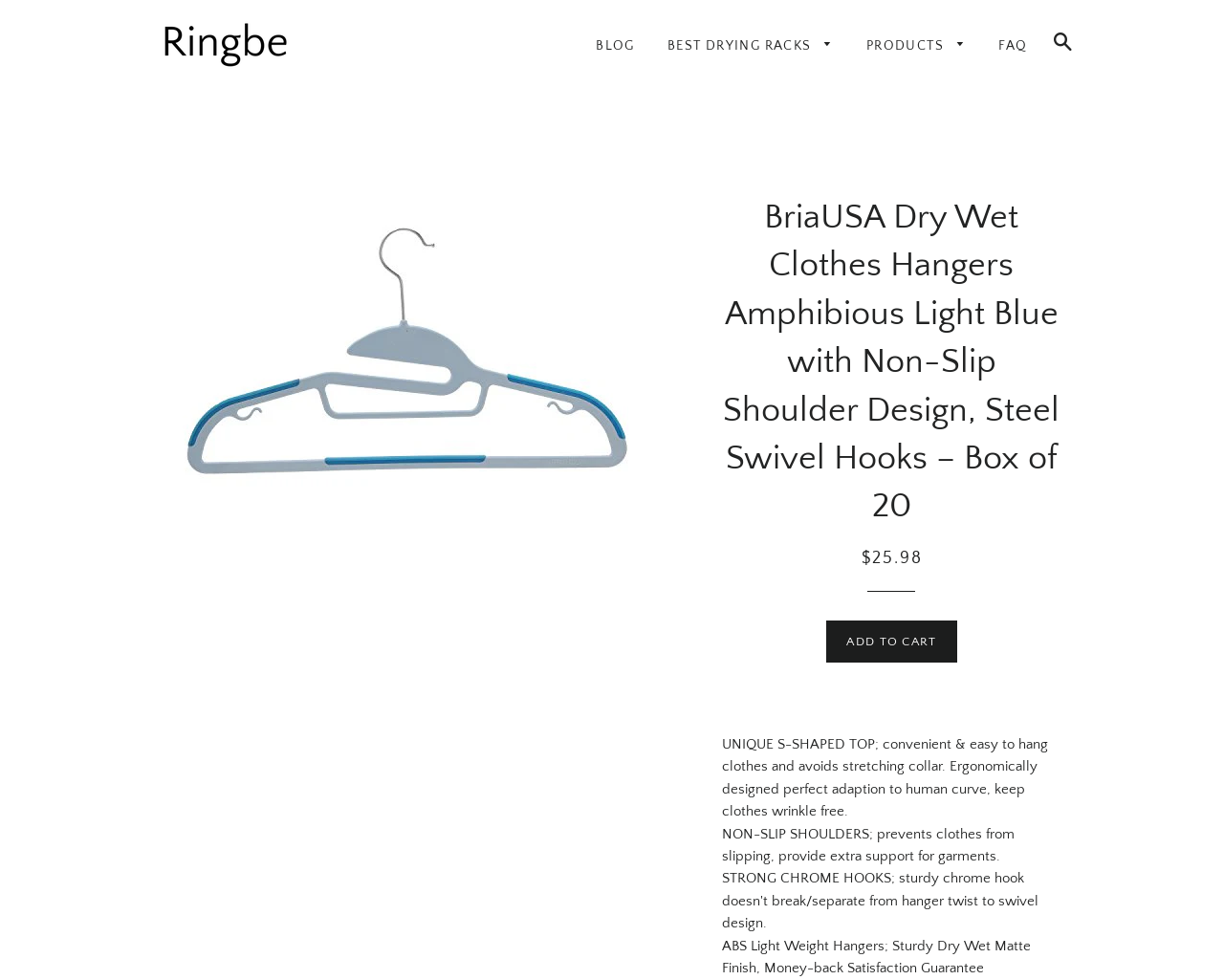What is the shape of the top of the hanger?
Please use the image to provide an in-depth answer to the question.

I determined the answer by reading the static text element located at coordinates [0.59, 0.751, 0.856, 0.836]. The text mentions 'UNIQUE S-SHAPED TOP; convenient & easy to hang clothes and avoids stretching collar.', which suggests that the top of the hanger is S-Shaped.